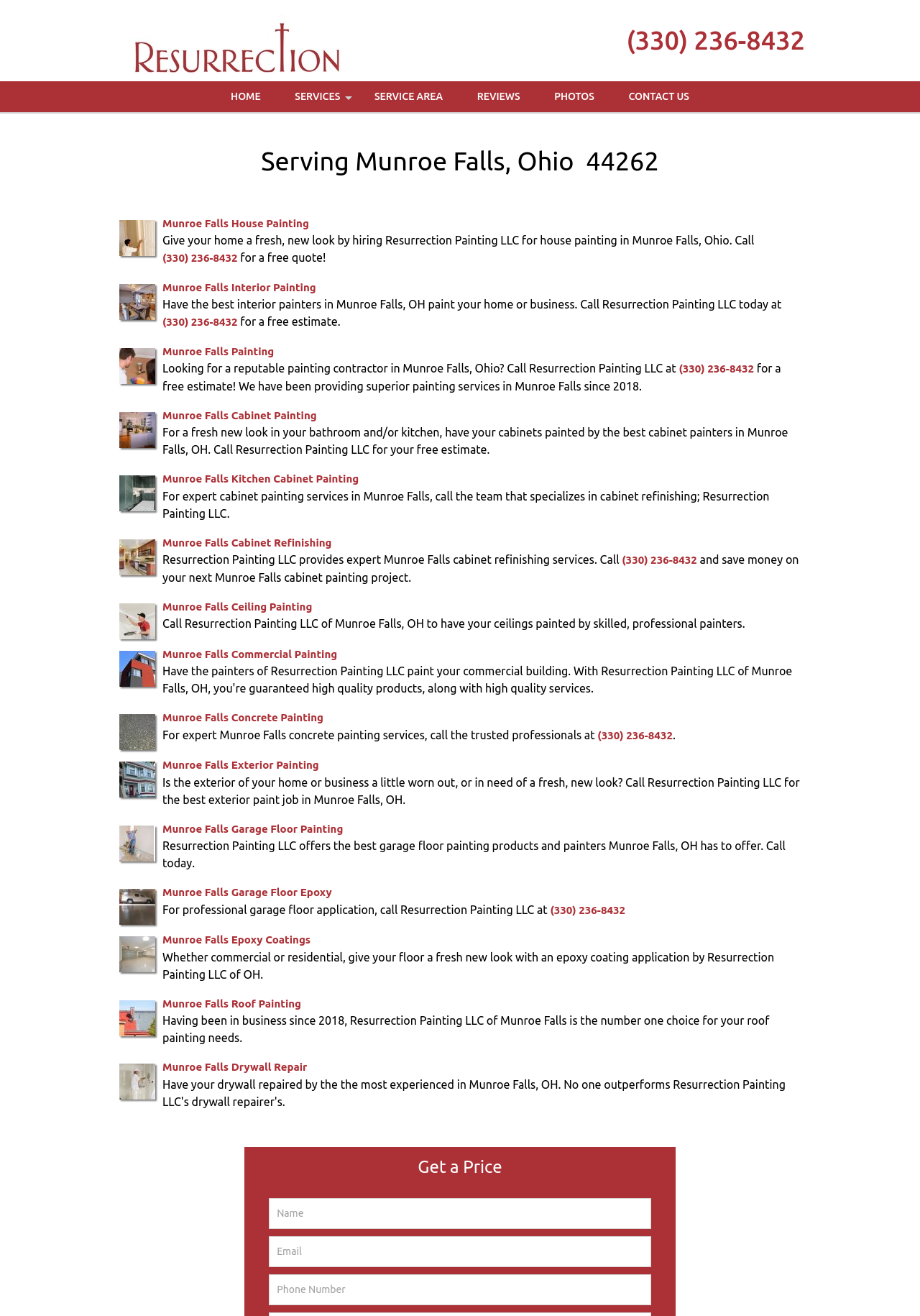Analyze and describe the webpage in a detailed narrative.

This webpage is about Resurrection Painting LLC, a painting contractor service based in Munroe Falls, Ohio. At the top of the page, there is a logo image of Resurrection Painting LLC, followed by a heading with the company's phone number, (330) 236-8432. Below the heading, there are several links to different sections of the website, including HOME, SERVICES, SERVICE AREA, REVIEWS, PHOTOS, and CONTACT US.

The main content of the page is divided into several sections, each describing a specific painting service offered by Resurrection Painting LLC. These sections include Munroe Falls House Painting, Munroe Falls Interior Painting, Munroe Falls Painting, Munroe Falls Cabinet Painting, Munroe Falls Kitchen Cabinet Painting, Munroe Falls Cabinet Refinishing, Munroe Falls Ceiling Painting, Munroe Falls Commercial Painting, Munroe Falls Concrete Painting, Munroe Falls Exterior Painting, Munroe Falls Garage Floor Painting, Munroe Falls Garage Floor Epoxy, Munroe Falls Epoxy Coatings, Munroe Falls Roof Painting, and Munroe Falls Drywall Repair. Each section has a brief description of the service, accompanied by an image related to the service.

At the bottom of the page, there is a contact form with fields for name, email, and phone number, allowing users to request a quote or get in touch with the company.